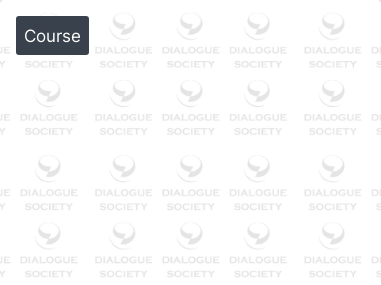Generate a detailed caption that describes the image.

This image displays a navigation link labeled "Course," positioned prominently against a soft background decorated with a repeating logo of the Dialogue Society. The link seems to indicate access to more information or resources about a specific course, likely related to dialogue studies or similar subjects. The clean design and muted colors suggest a focus on aesthetics that emphasizes clarity and readability, making it easy for users to engage with content related to their interests in academic or professional development.